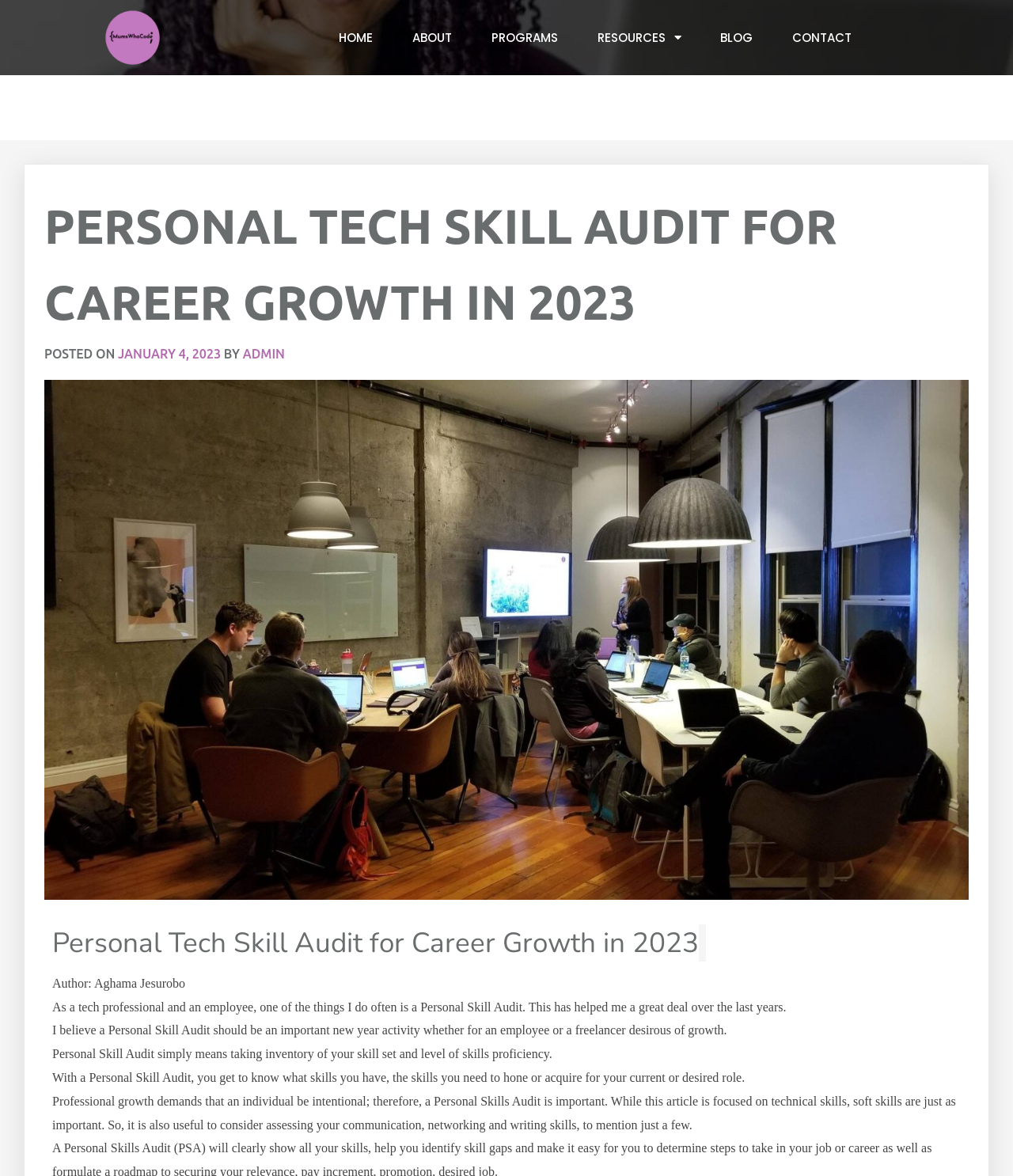Answer the following query with a single word or phrase:
What type of skills are mentioned as important in addition to technical skills?

Soft skills